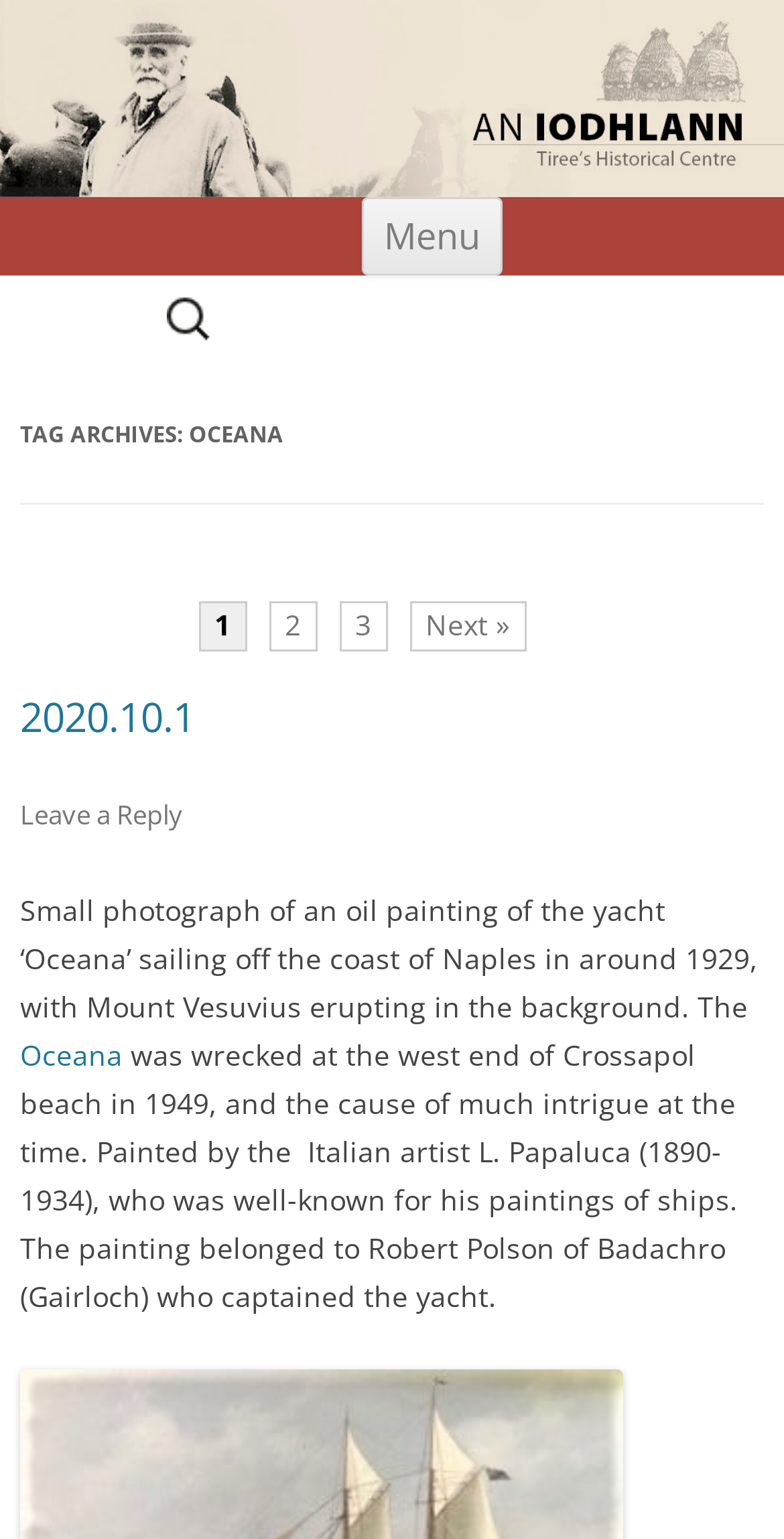How many links are there in the pagination section?
Based on the visual details in the image, please answer the question thoroughly.

I found the answer by looking at the links in the pagination section, which are '2', '3', and 'Next »', so there are 3 links in total.